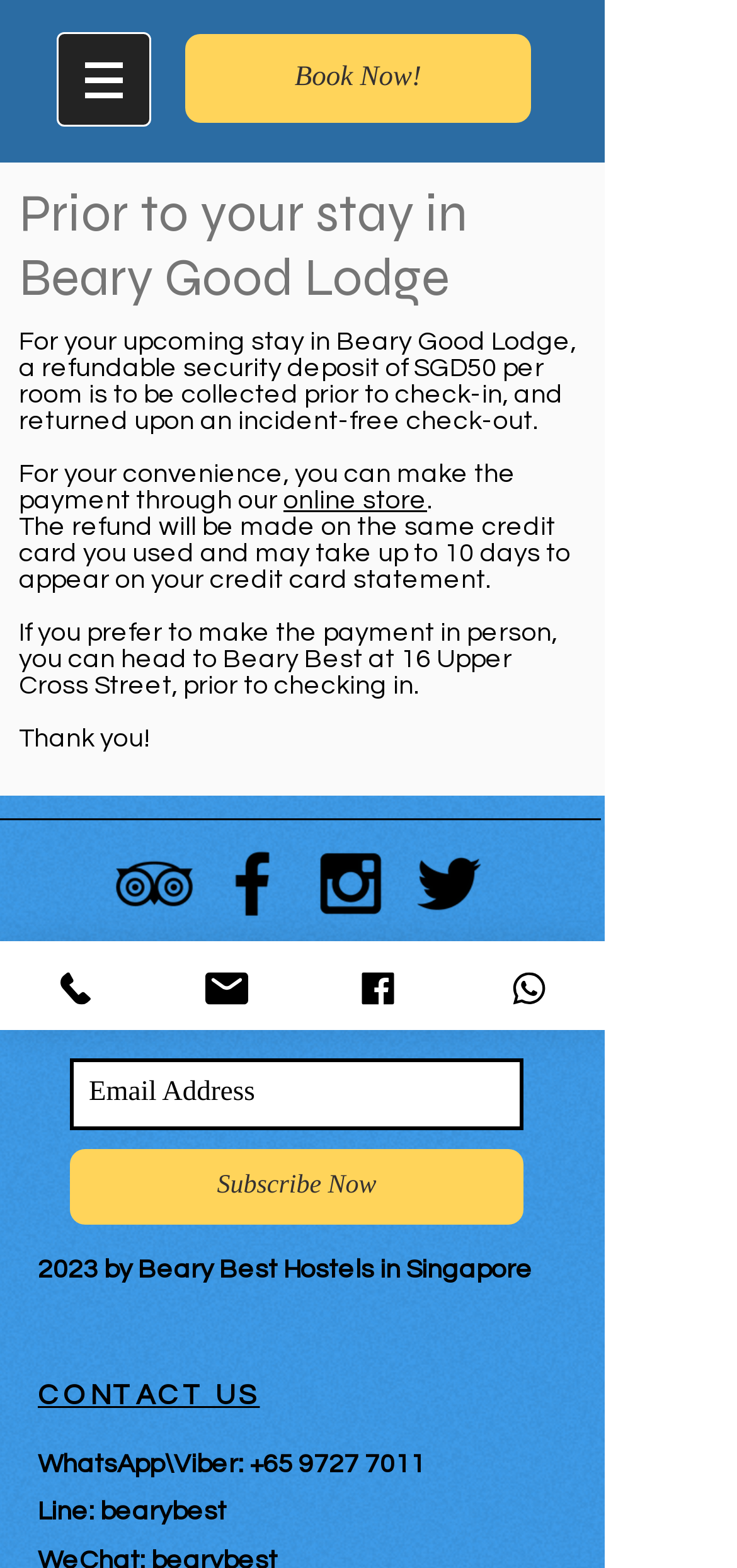Respond with a single word or phrase:
How long does it take for the refund to appear on my credit card statement?

Up to 10 days